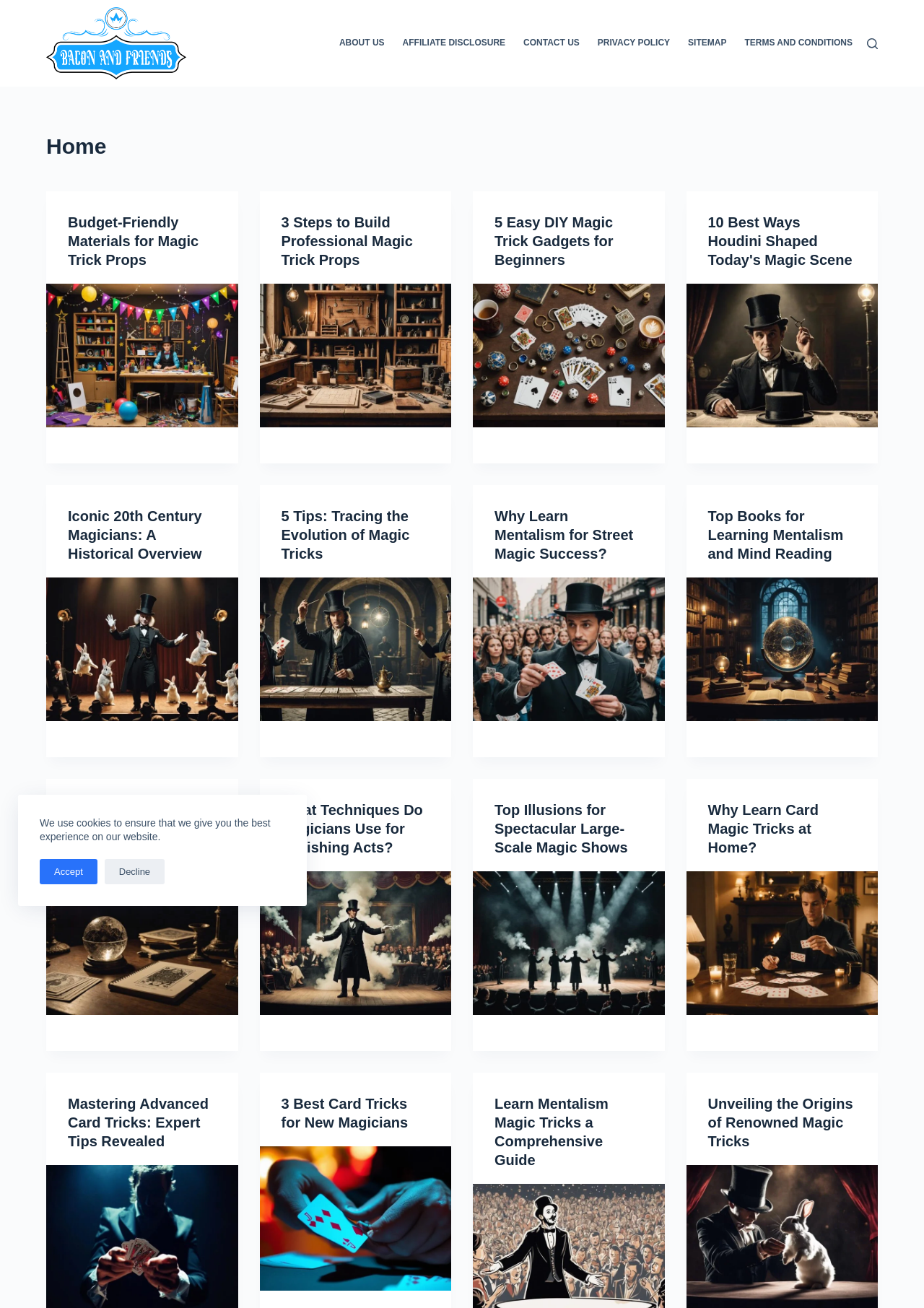What is the theme of the image at the top of the webpage?
Based on the image, respond with a single word or phrase.

Magic